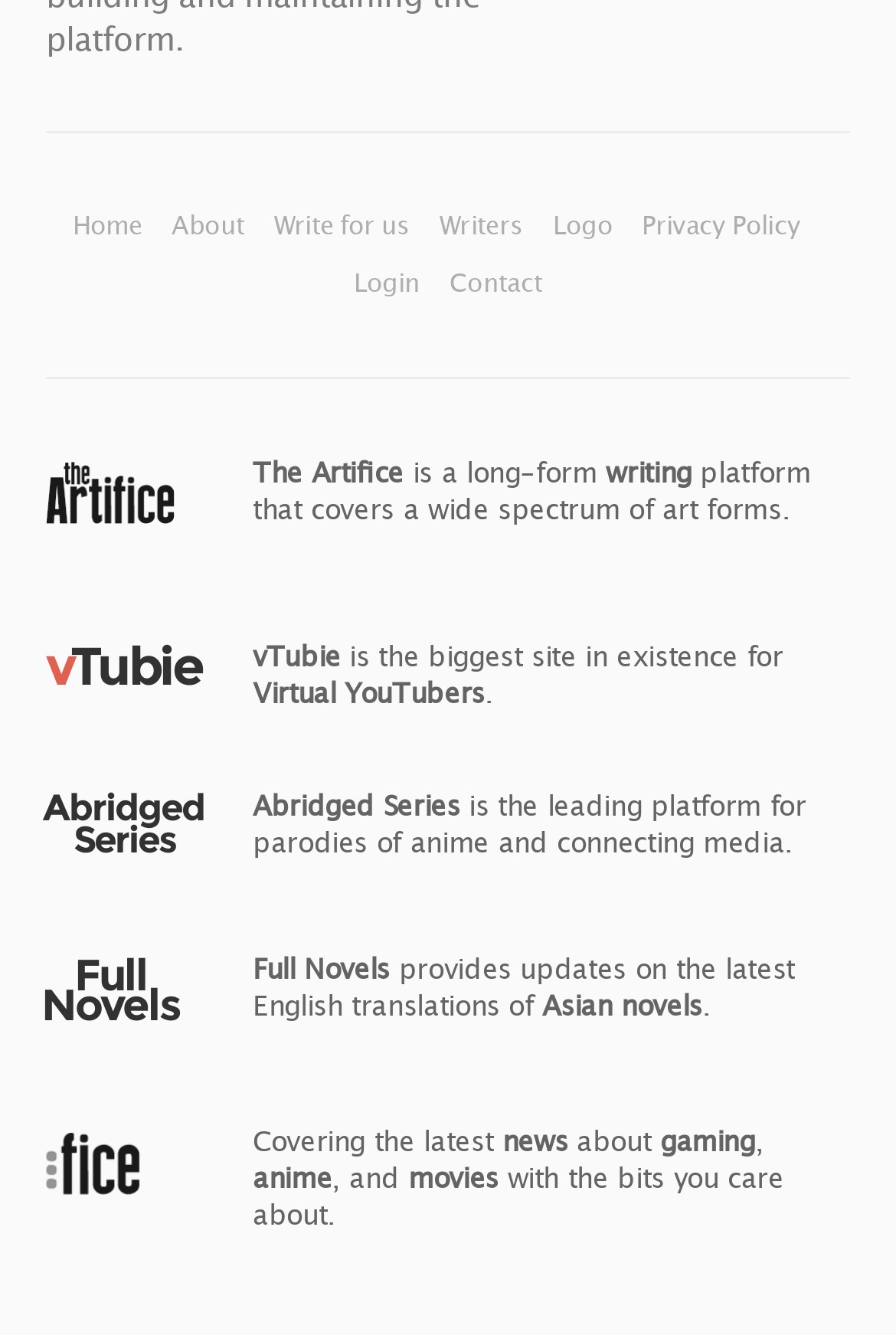Respond to the following question using a concise word or phrase: 
What type of news does the website cover?

gaming, anime, and movies